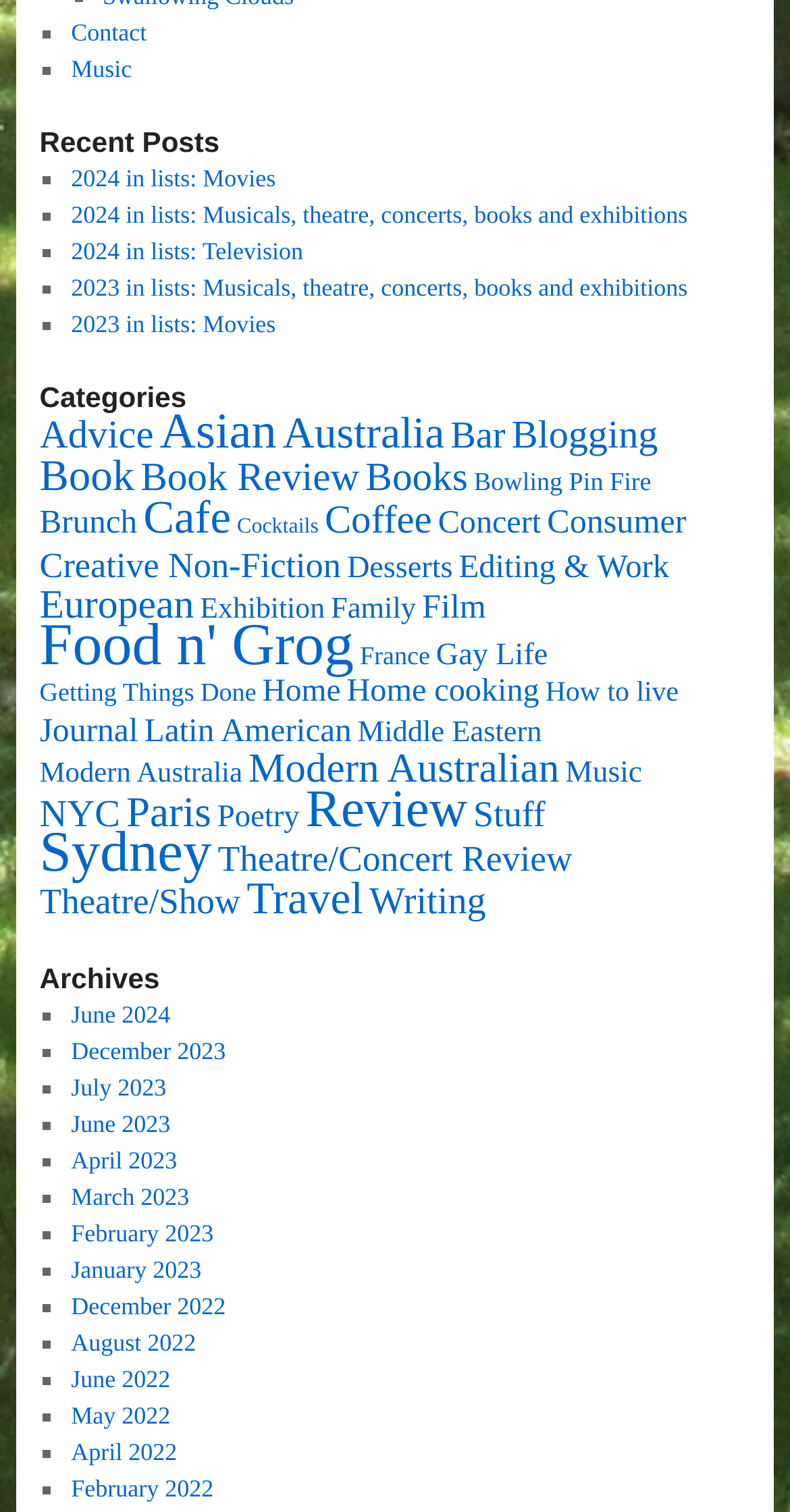How many months are listed in the archives? Analyze the screenshot and reply with just one word or a short phrase.

9